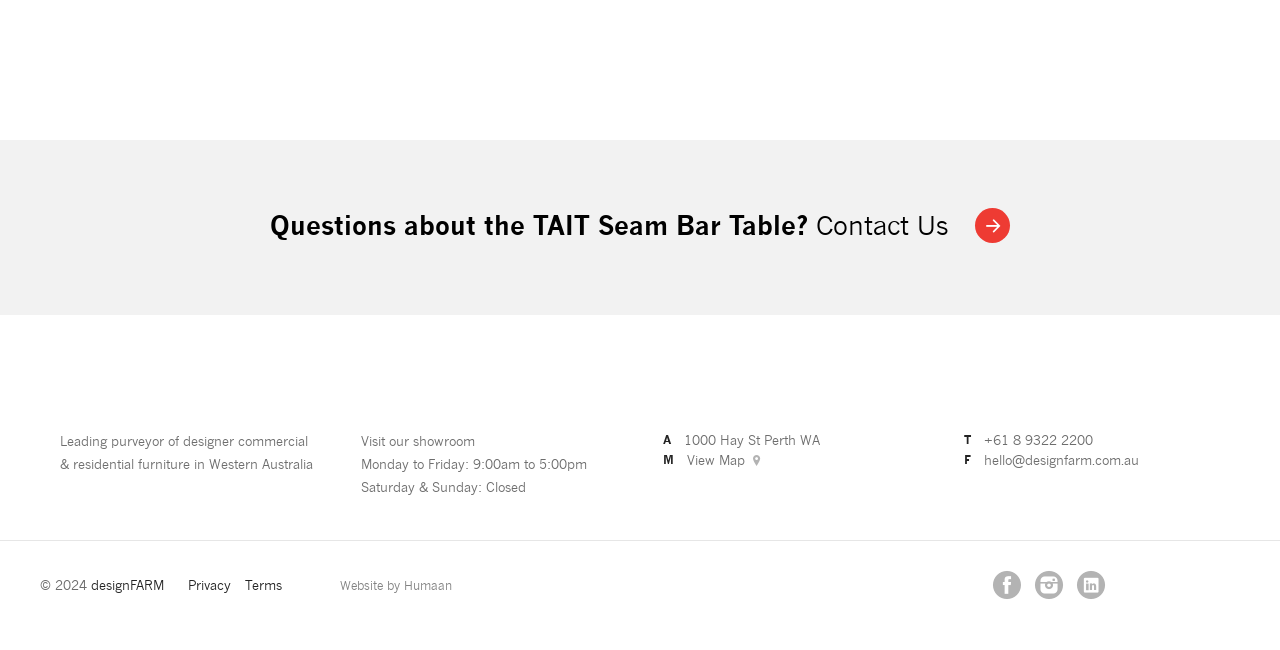Find the bounding box coordinates of the element to click in order to complete the given instruction: "View Map."

[0.536, 0.696, 0.582, 0.721]